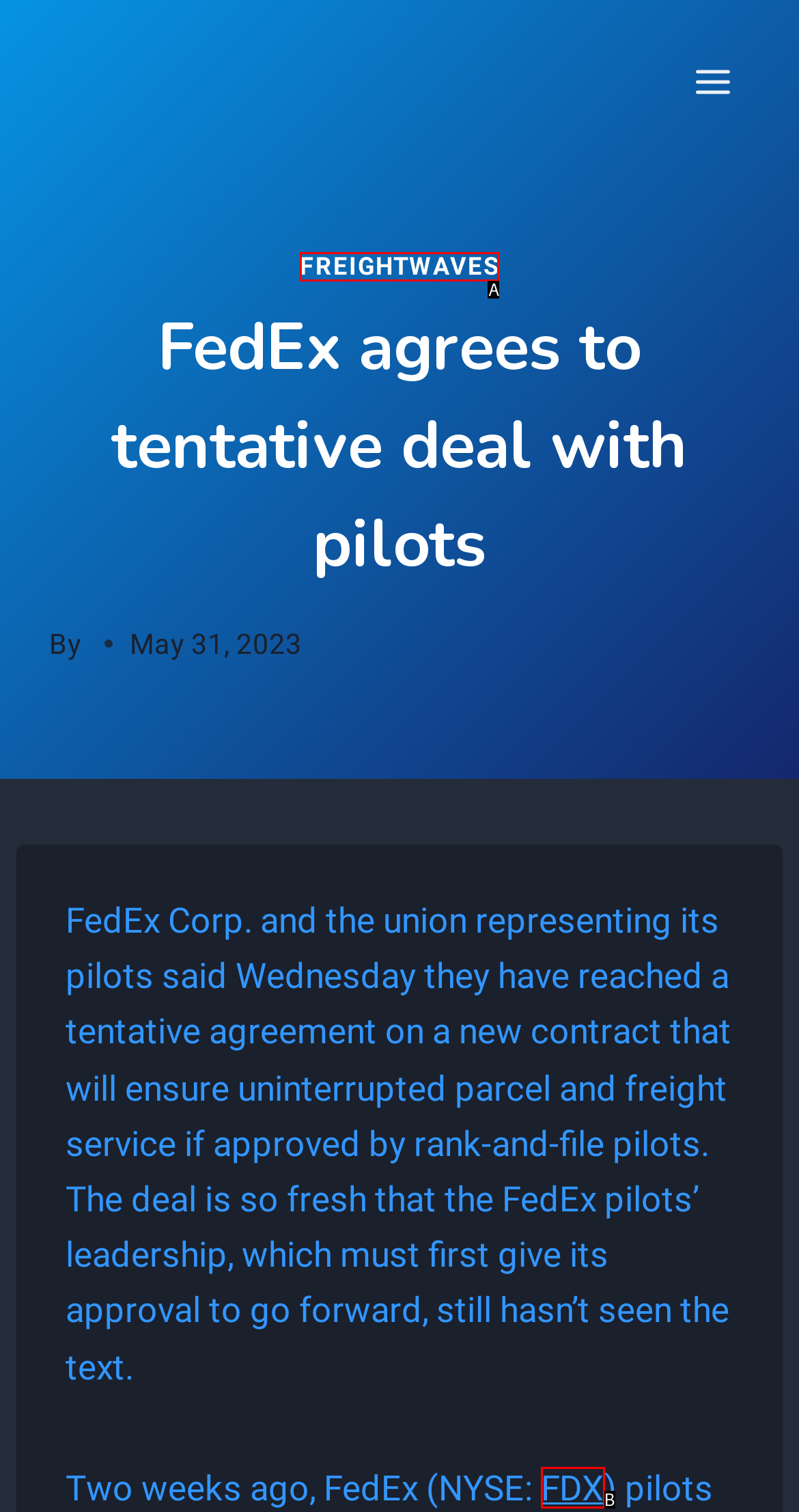From the given choices, determine which HTML element matches the description: FreightWaves. Reply with the appropriate letter.

A